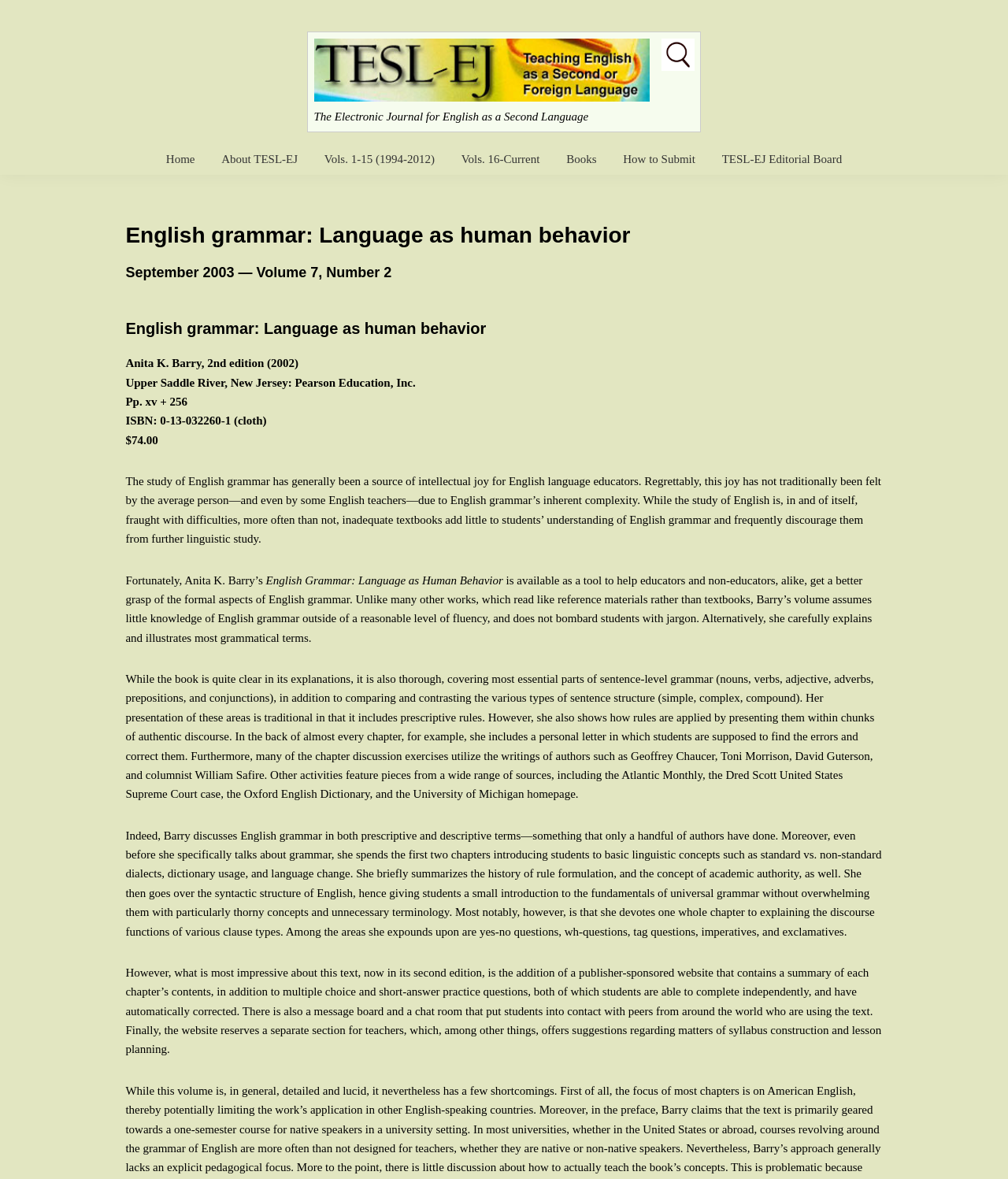Please provide the bounding box coordinates for the element that needs to be clicked to perform the following instruction: "Click the 'Home' link". The coordinates should be given as four float numbers between 0 and 1, i.e., [left, top, right, bottom].

[0.153, 0.122, 0.205, 0.148]